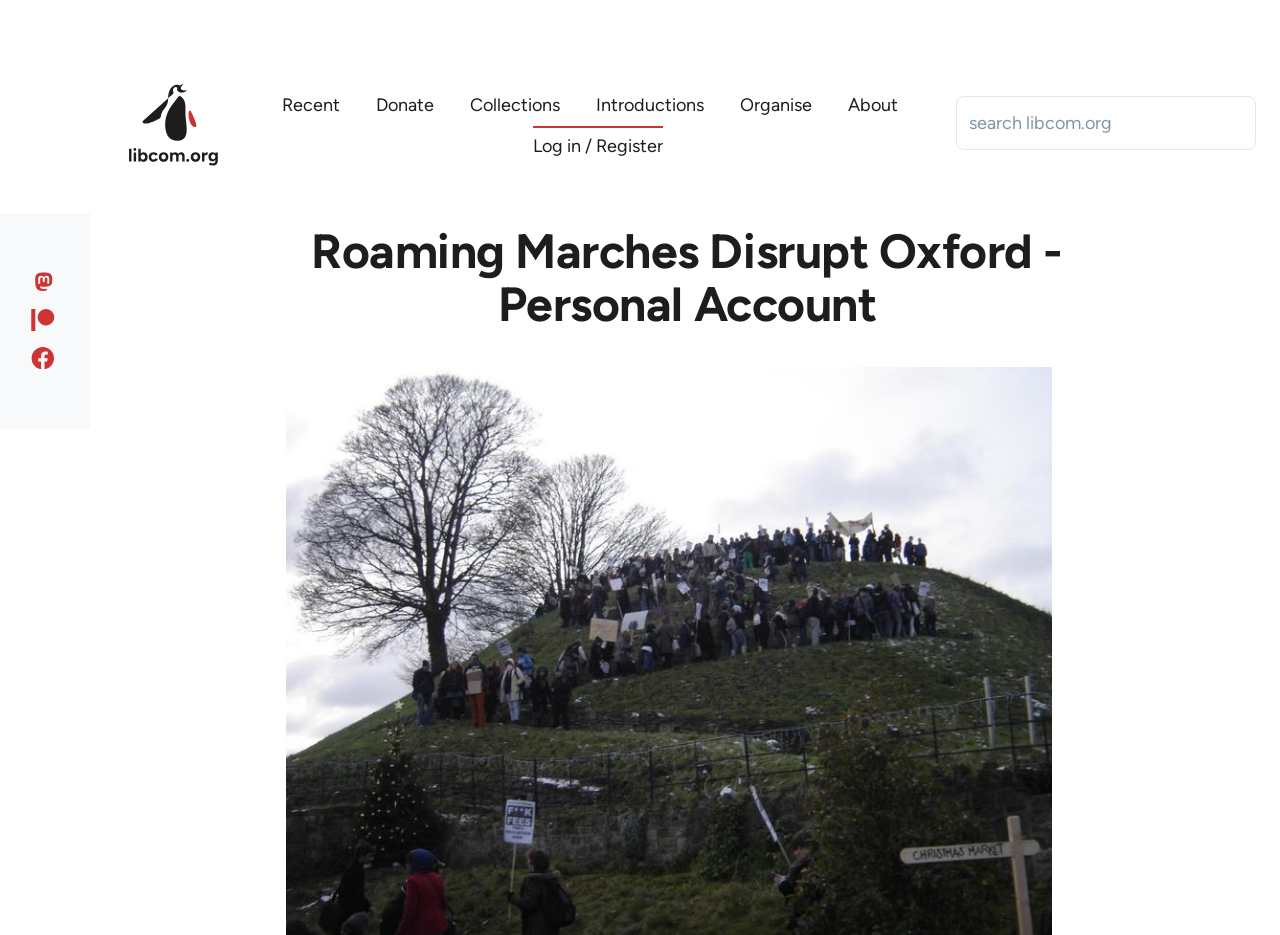How many navigation menus are there?
Based on the screenshot, provide a one-word or short-phrase response.

2